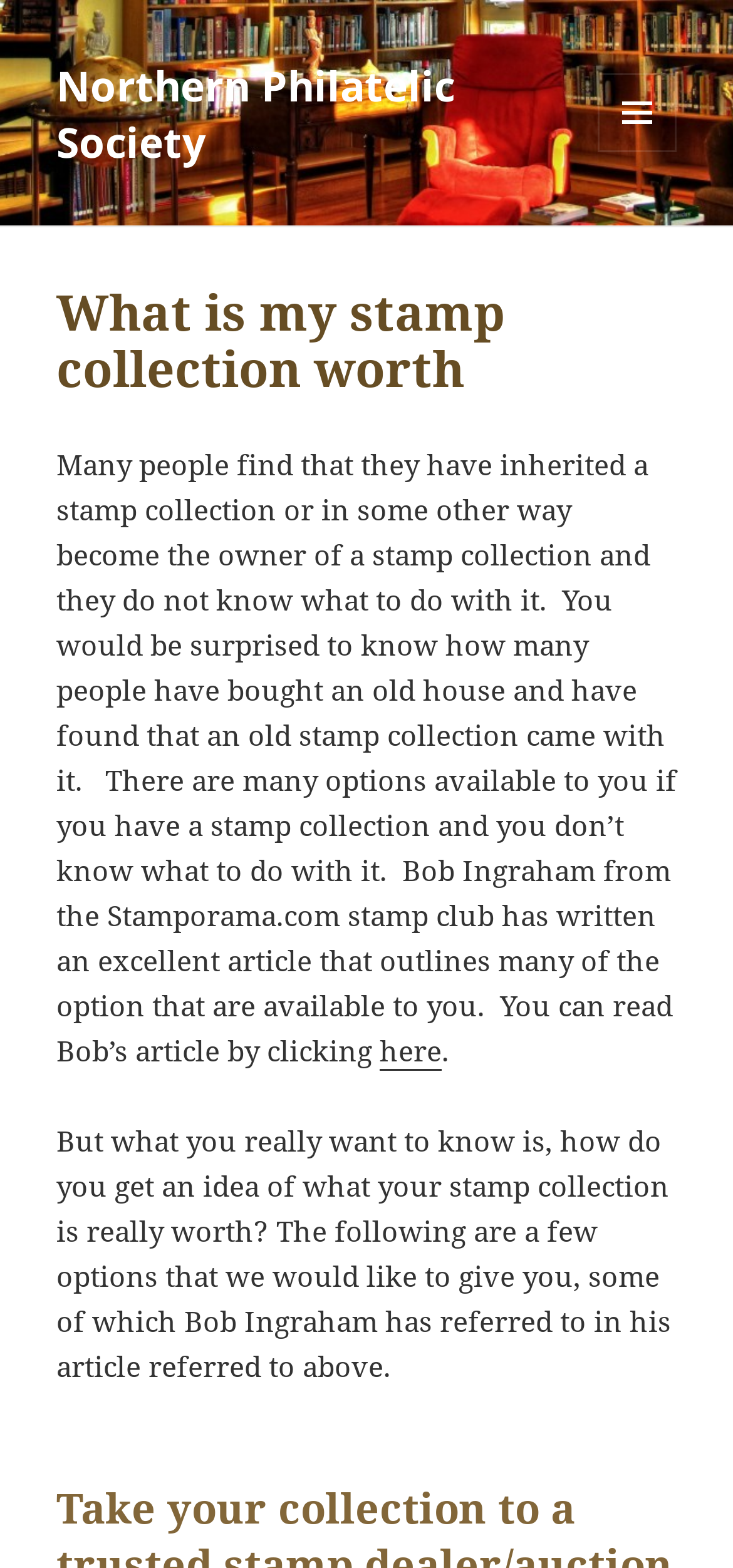Provide your answer in a single word or phrase: 
What can be found in an old house?

old stamp collection